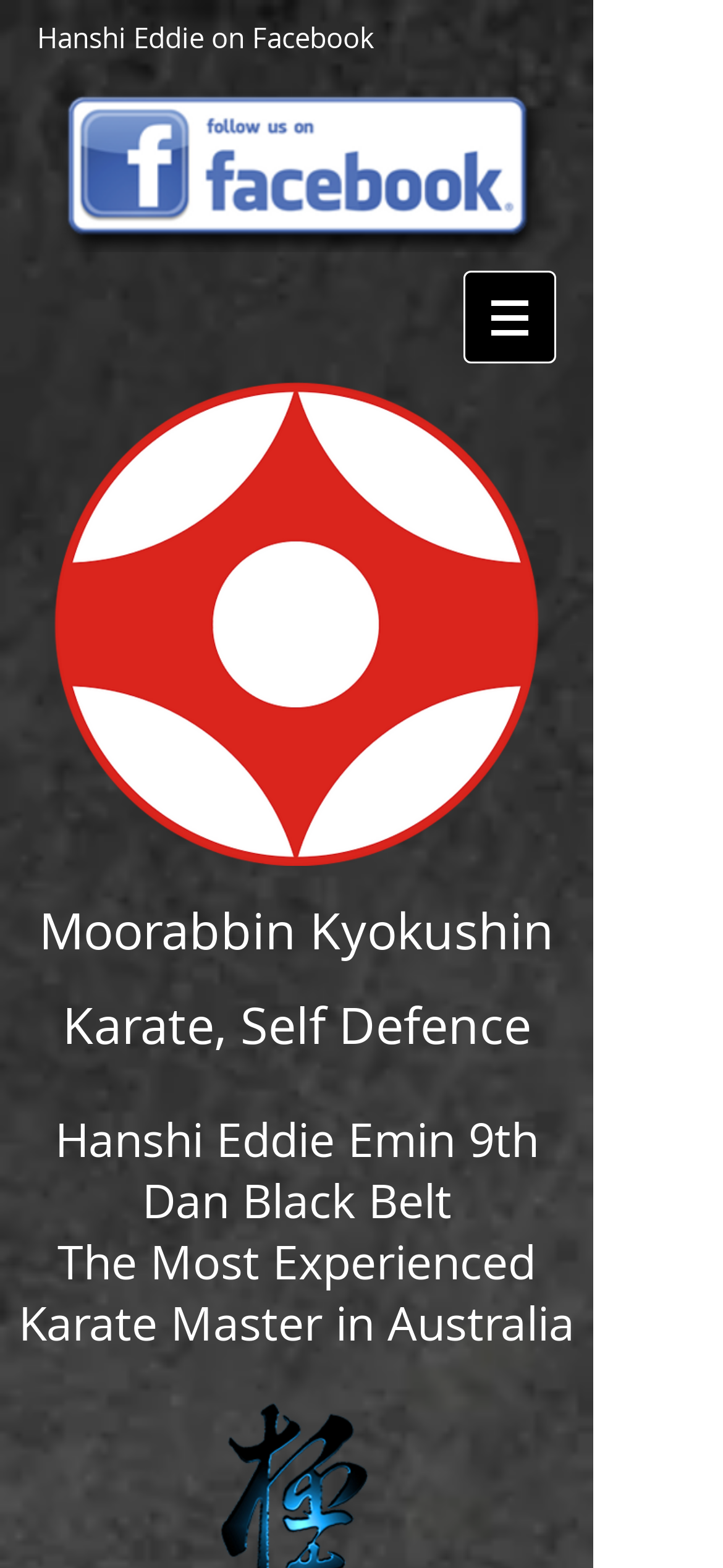Craft a detailed narrative of the webpage's structure and content.

The webpage is about Moorabbin Kyokushin Karate, specifically focusing on karate grading and the different belts. At the top left of the page, there is a static text "Hanshi Eddie on Facebook" with a link next to it. Below this, there is a navigation menu labeled "Site" with a button that has a popup menu, accompanied by a small image.

On the left side of the page, there is a section with a generic label "Moorabbin Kyokushin Karate, karate, self defence, 01" that contains a link with the text "karate, self defence," and an image. This section is positioned above a heading that reads "Moorabbin Kyokushin Karate, Self Defence".

On the right side of the page, there are three headings stacked vertically. The top heading reads "Hanshi Eddie Emin 9th Dan Black Belt", followed by "The Most Experienced Karate Master in Australia" below it. These headings are positioned near the bottom of the page. Overall, the page has a simple layout with a focus on presenting information about Moorabbin Kyokushin Karate and its master, Hanshi Eddie Emin.